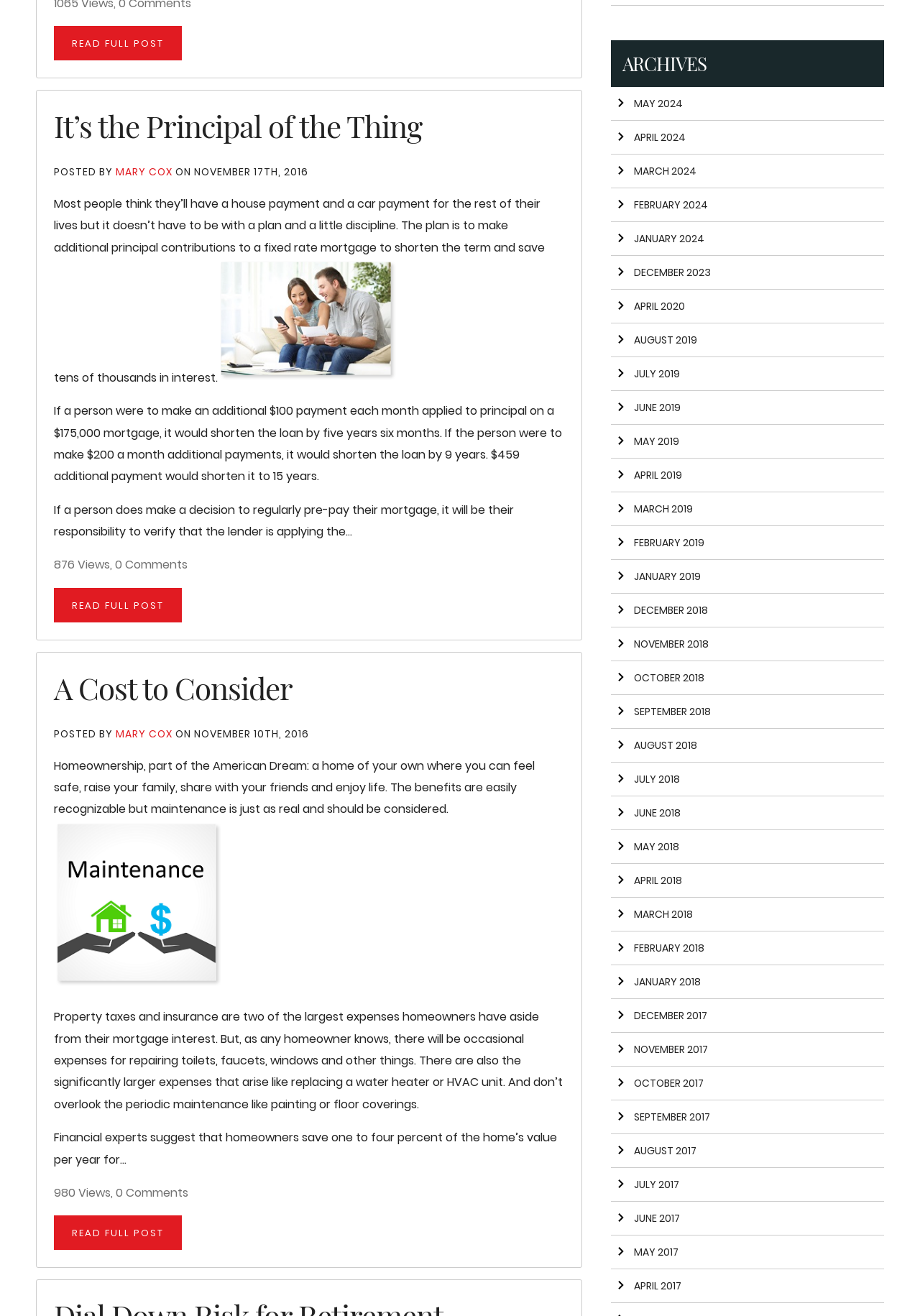Provide a brief response to the question below using a single word or phrase: 
What is the date of the first article?

NOVEMBER 17TH, 2016